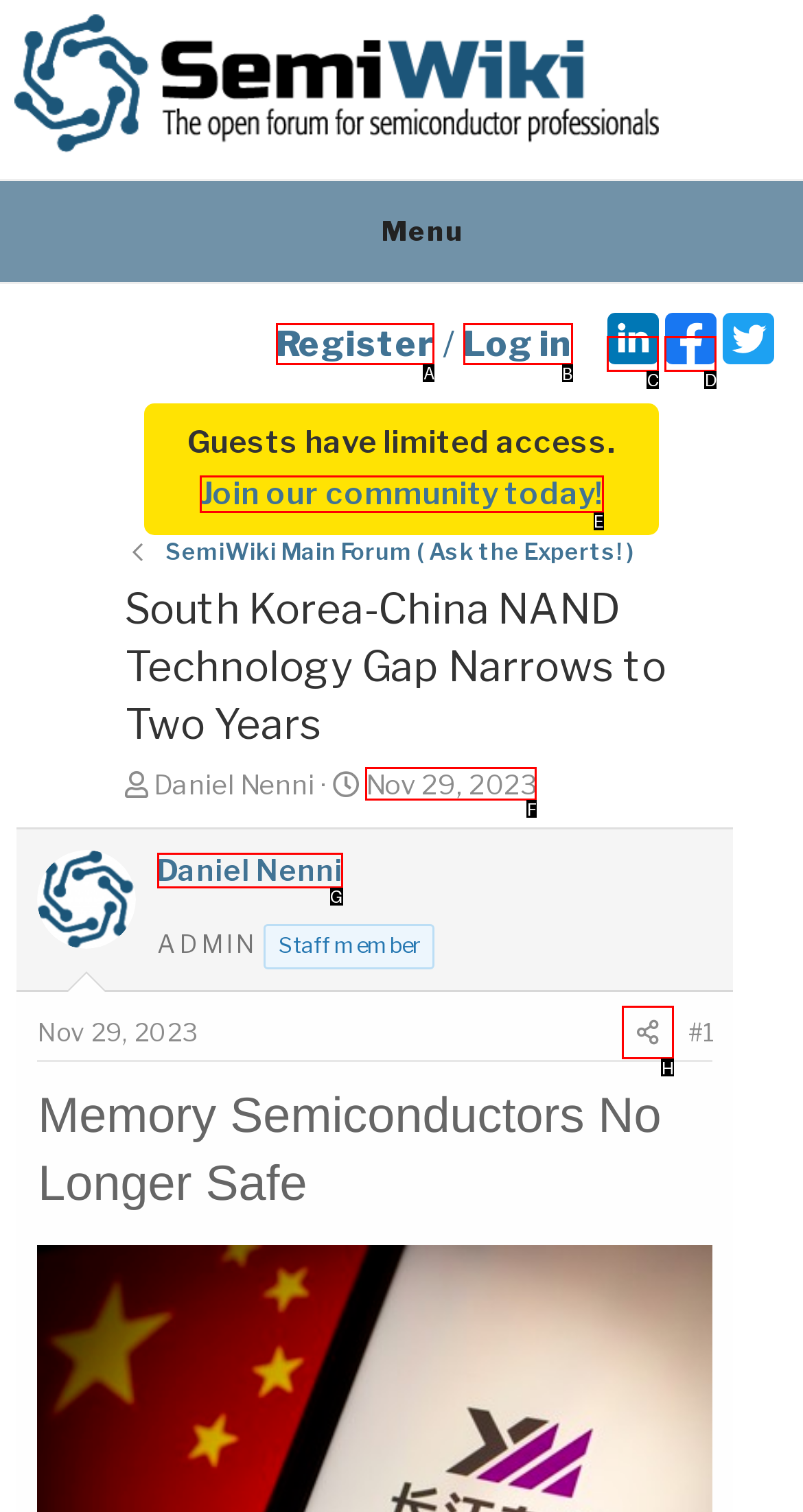Choose the UI element you need to click to carry out the task: Click on the 'Register' button.
Respond with the corresponding option's letter.

A